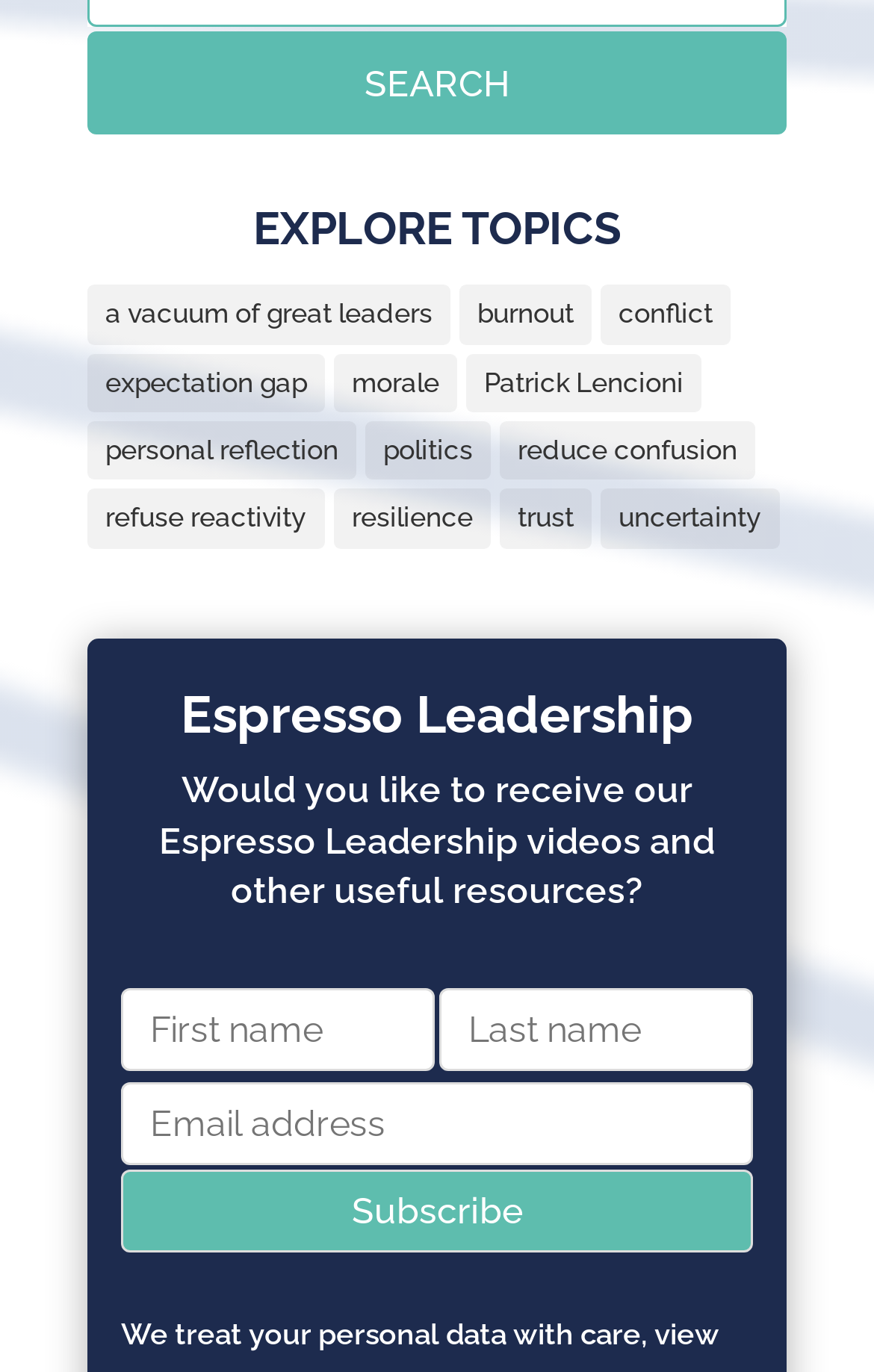What is the heading above the links? Using the information from the screenshot, answer with a single word or phrase.

EXPLORE TOPICS